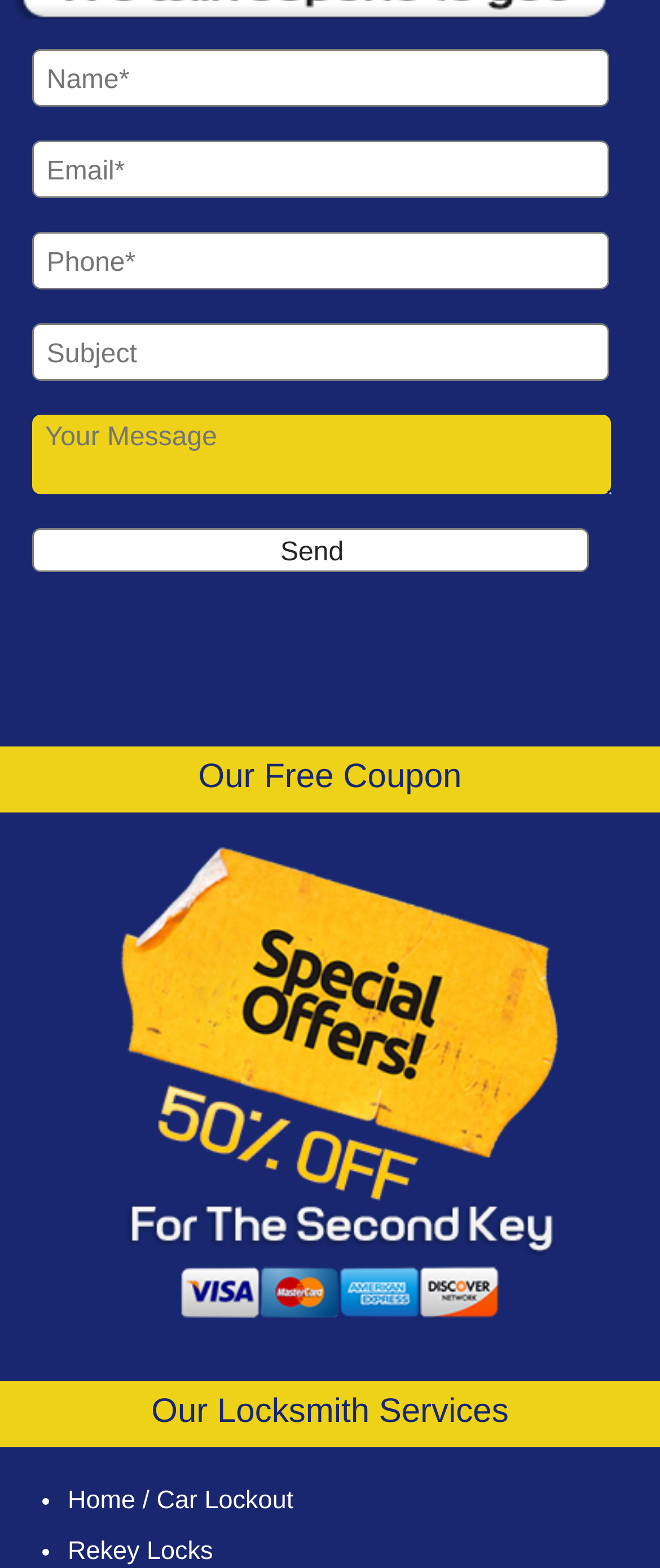Identify the bounding box coordinates for the element you need to click to achieve the following task: "Rekey Locks". Provide the bounding box coordinates as four float numbers between 0 and 1, in the form [left, top, right, bottom].

[0.103, 0.98, 0.323, 0.998]